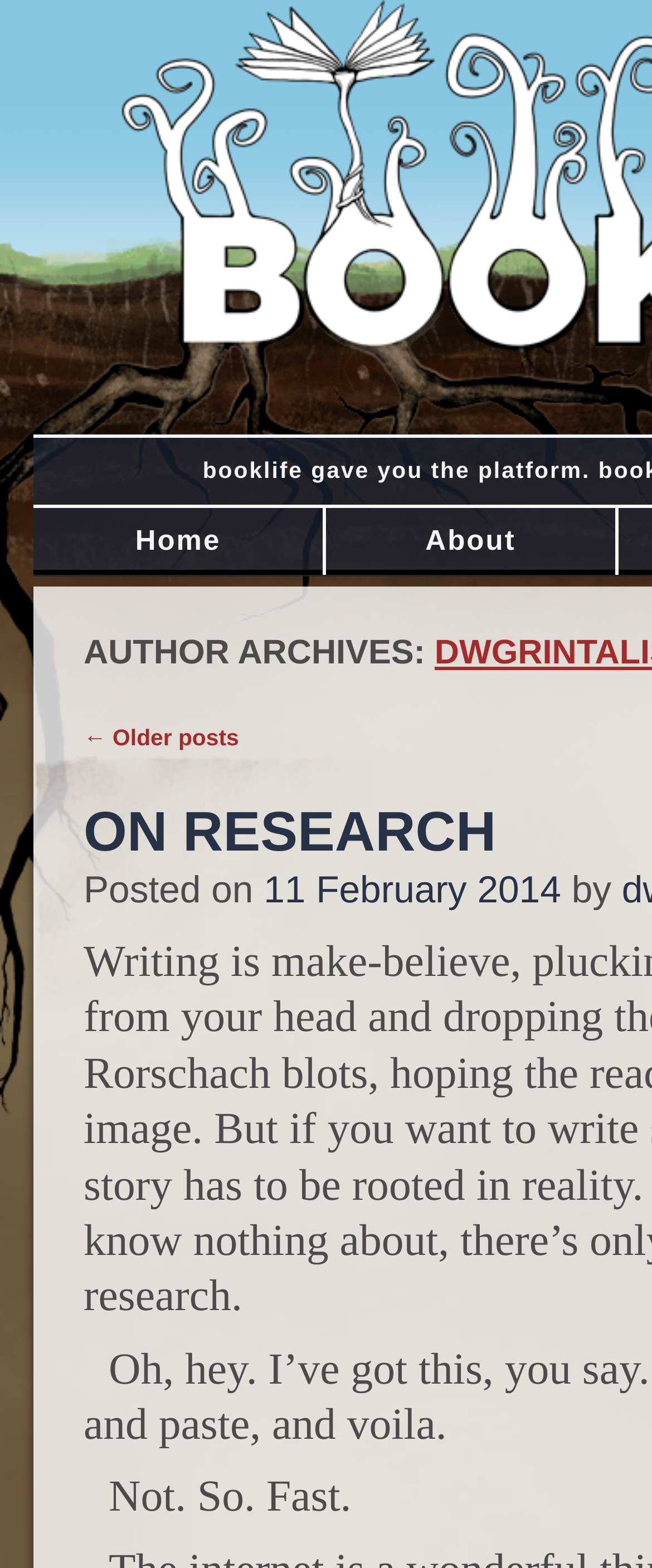Using the given element description, provide the bounding box coordinates (top-left x, top-left y, bottom-right x, bottom-right y) for the corresponding UI element in the screenshot: On Research

[0.128, 0.512, 0.761, 0.551]